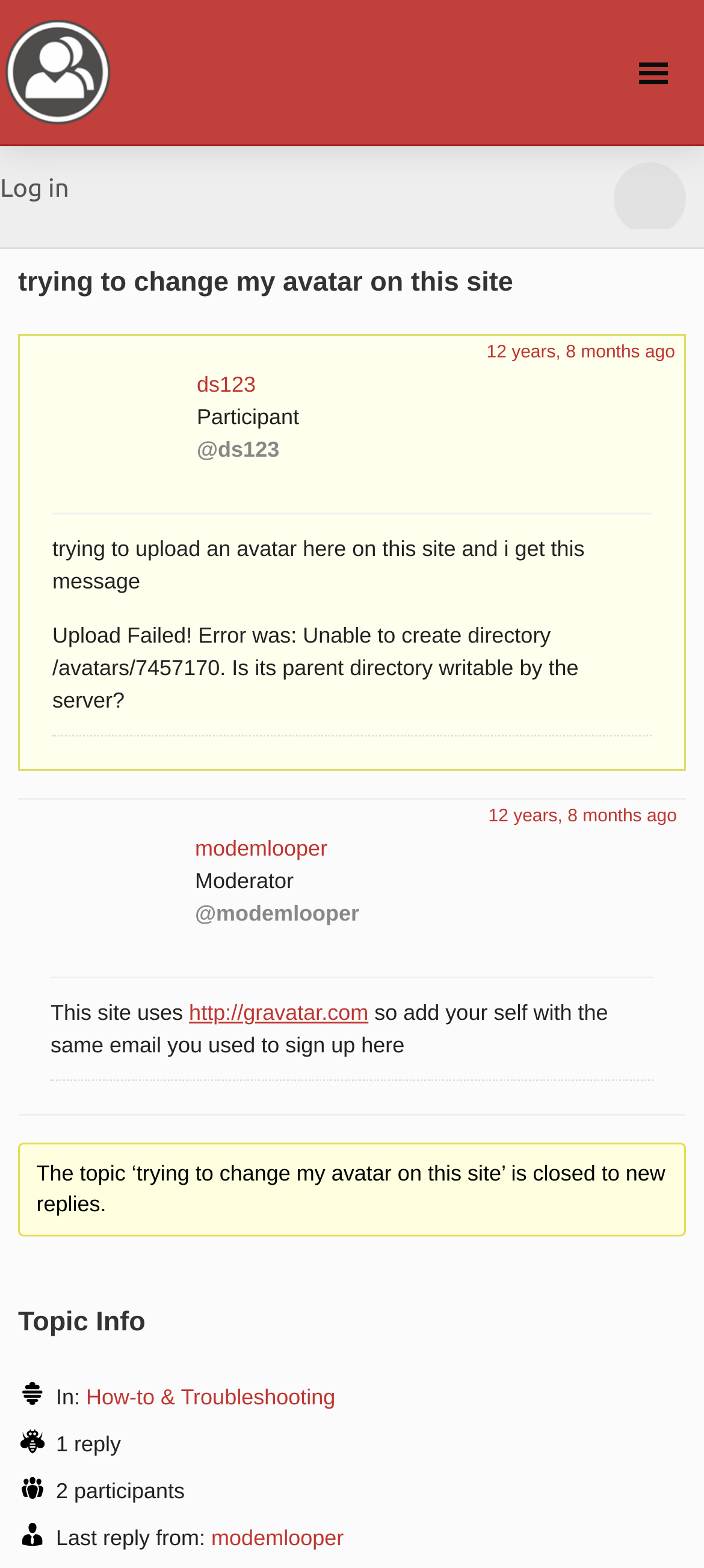Please give a one-word or short phrase response to the following question: 
What is the website used for avatars?

Gravatar.com